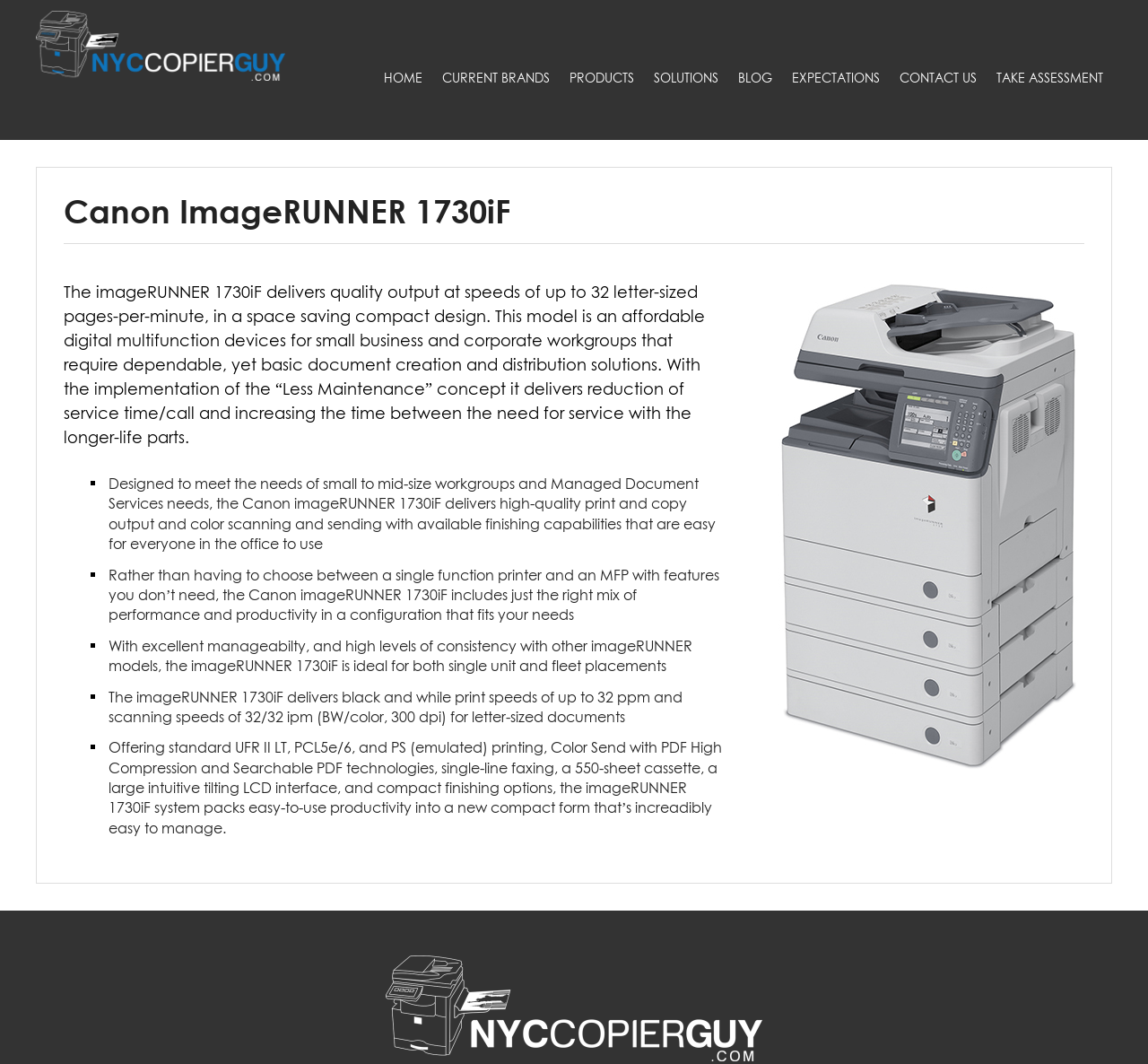What is the type of interface used in the device?
Look at the image and answer the question using a single word or phrase.

LCD interface